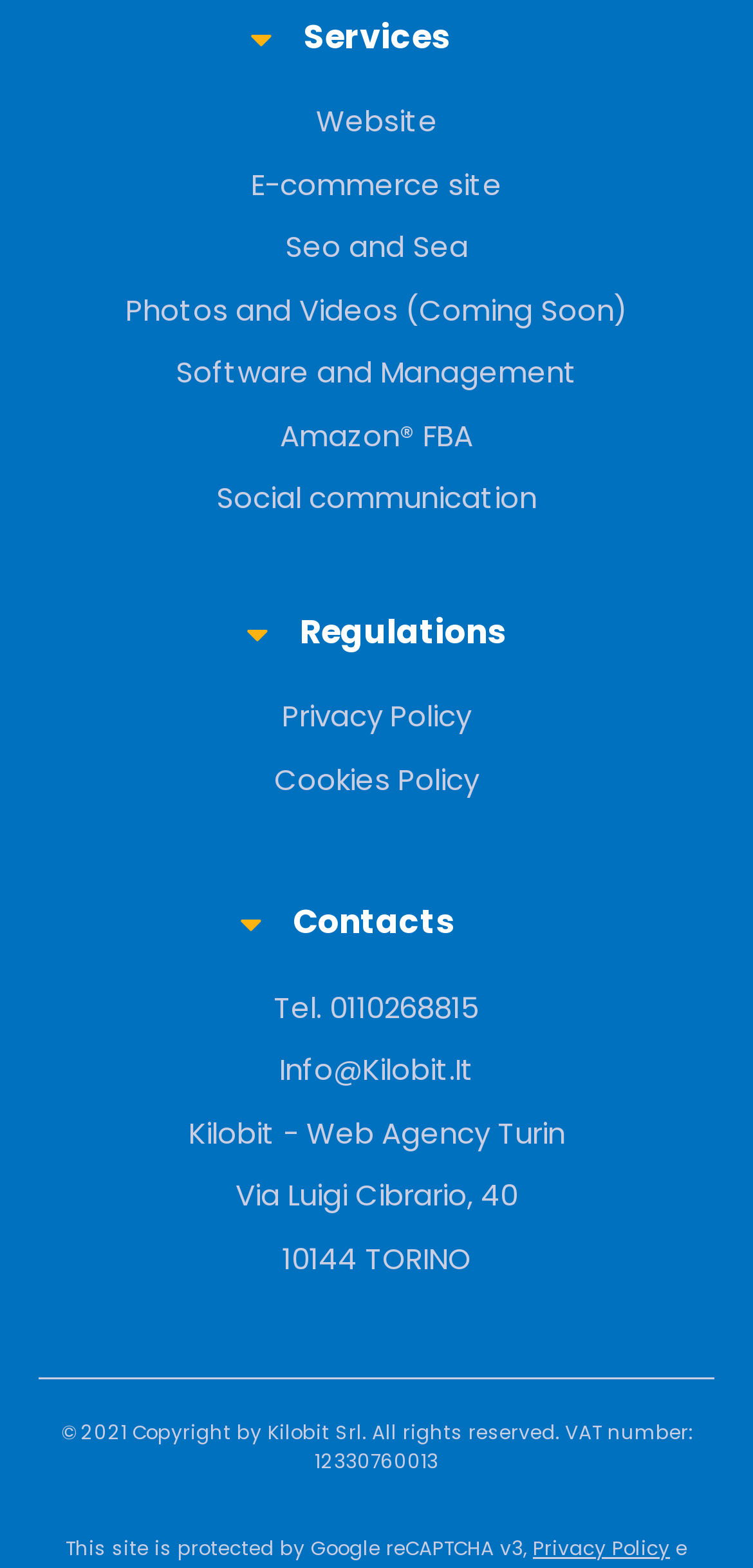Locate the bounding box coordinates of the area where you should click to accomplish the instruction: "View product details".

None